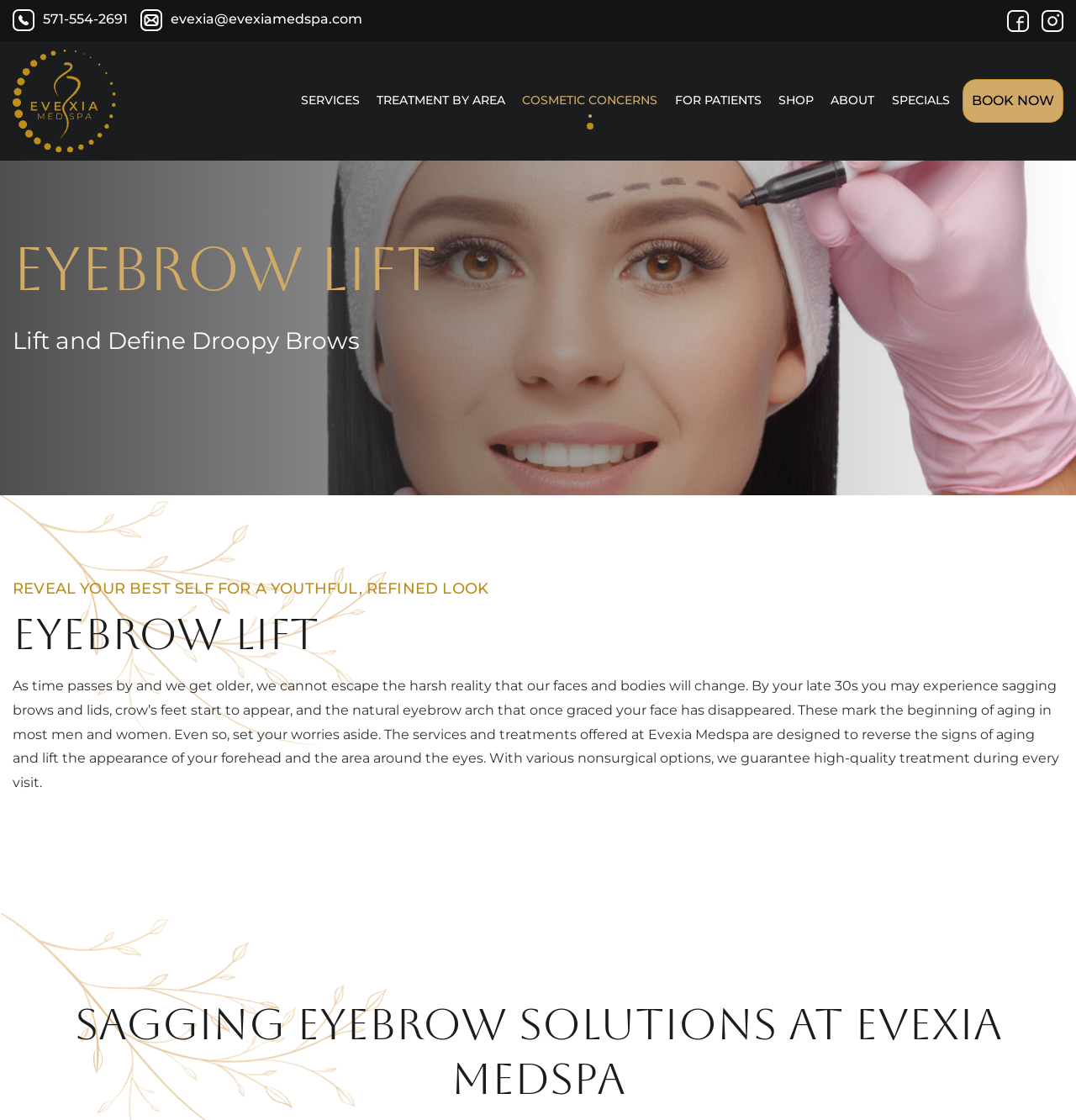Given the element description Under Eye Hollows, predict the bounding box coordinates for the UI element in the webpage screenshot. The format should be (top-left x, top-left y, bottom-right x, bottom-right y), and the values should be between 0 and 1.

[0.365, 0.463, 0.542, 0.485]